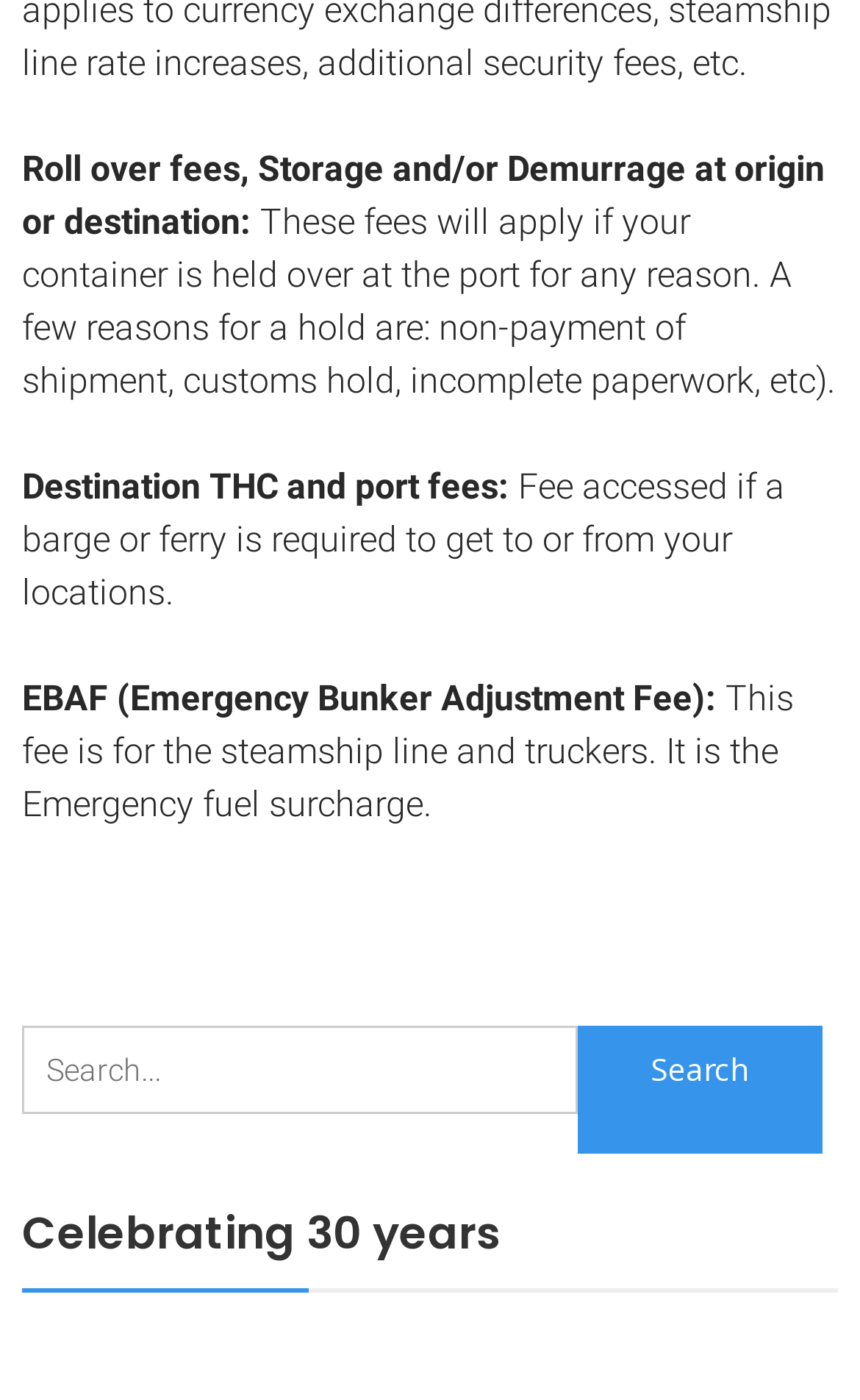What is the occasion mentioned at the bottom of the webpage?
Please provide a detailed and comprehensive answer to the question.

The occasion mentioned at the bottom of the webpage is 'Celebrating 30 years' which is described in the heading element.